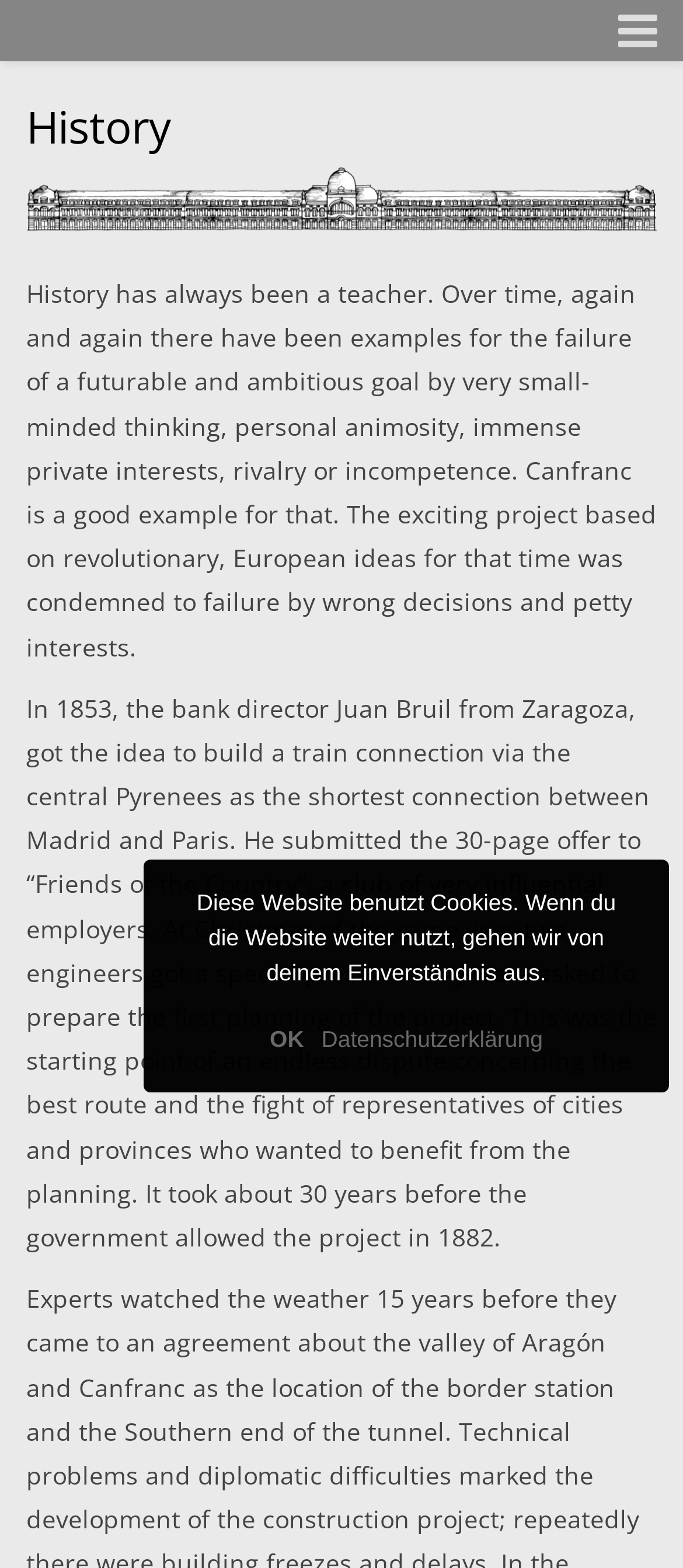Using the provided element description: "Today", determine the bounding box coordinates of the corresponding UI element in the screenshot.

[0.115, 0.197, 1.0, 0.225]